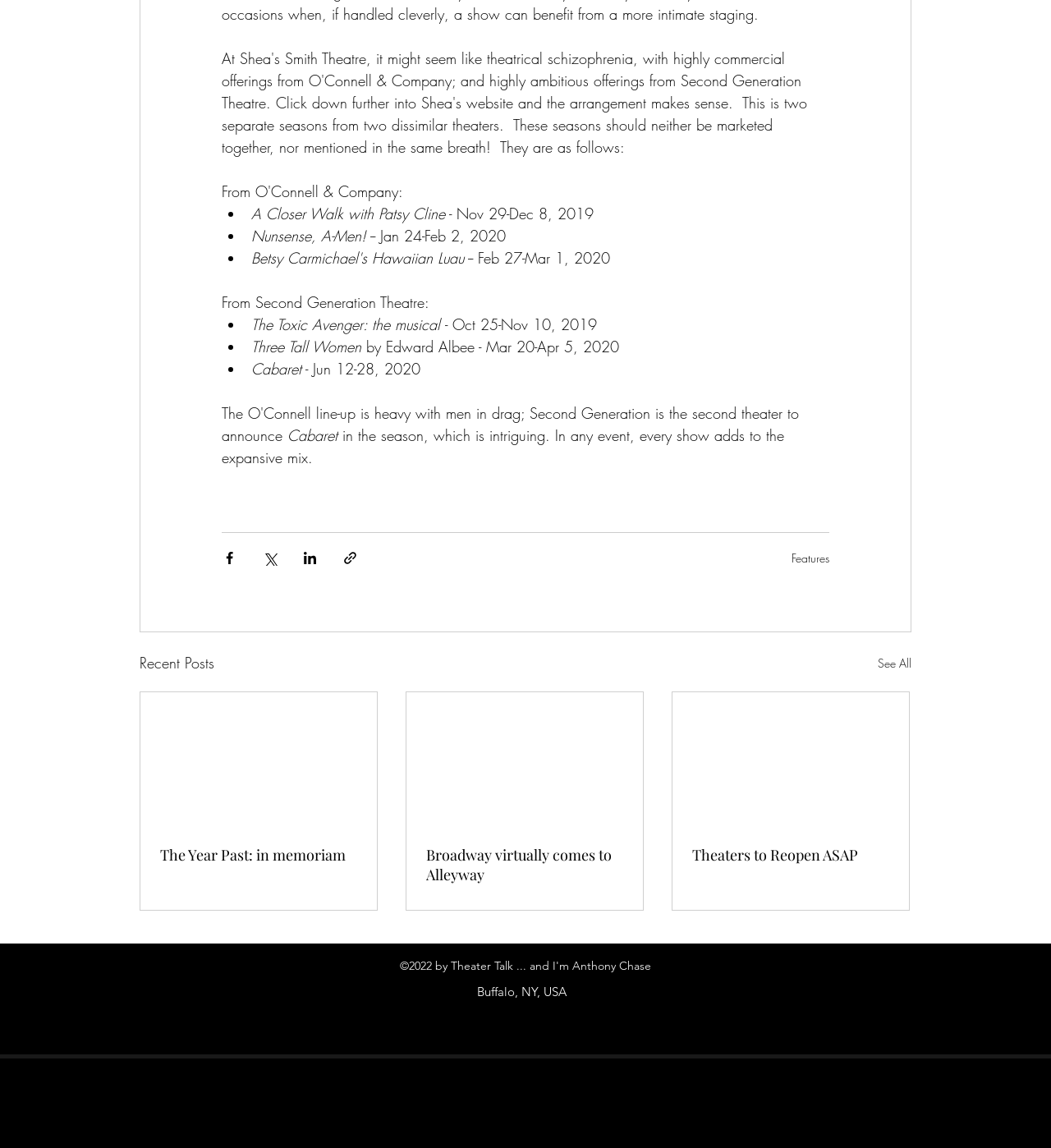Kindly provide the bounding box coordinates of the section you need to click on to fulfill the given instruction: "View recent posts".

[0.133, 0.567, 0.204, 0.588]